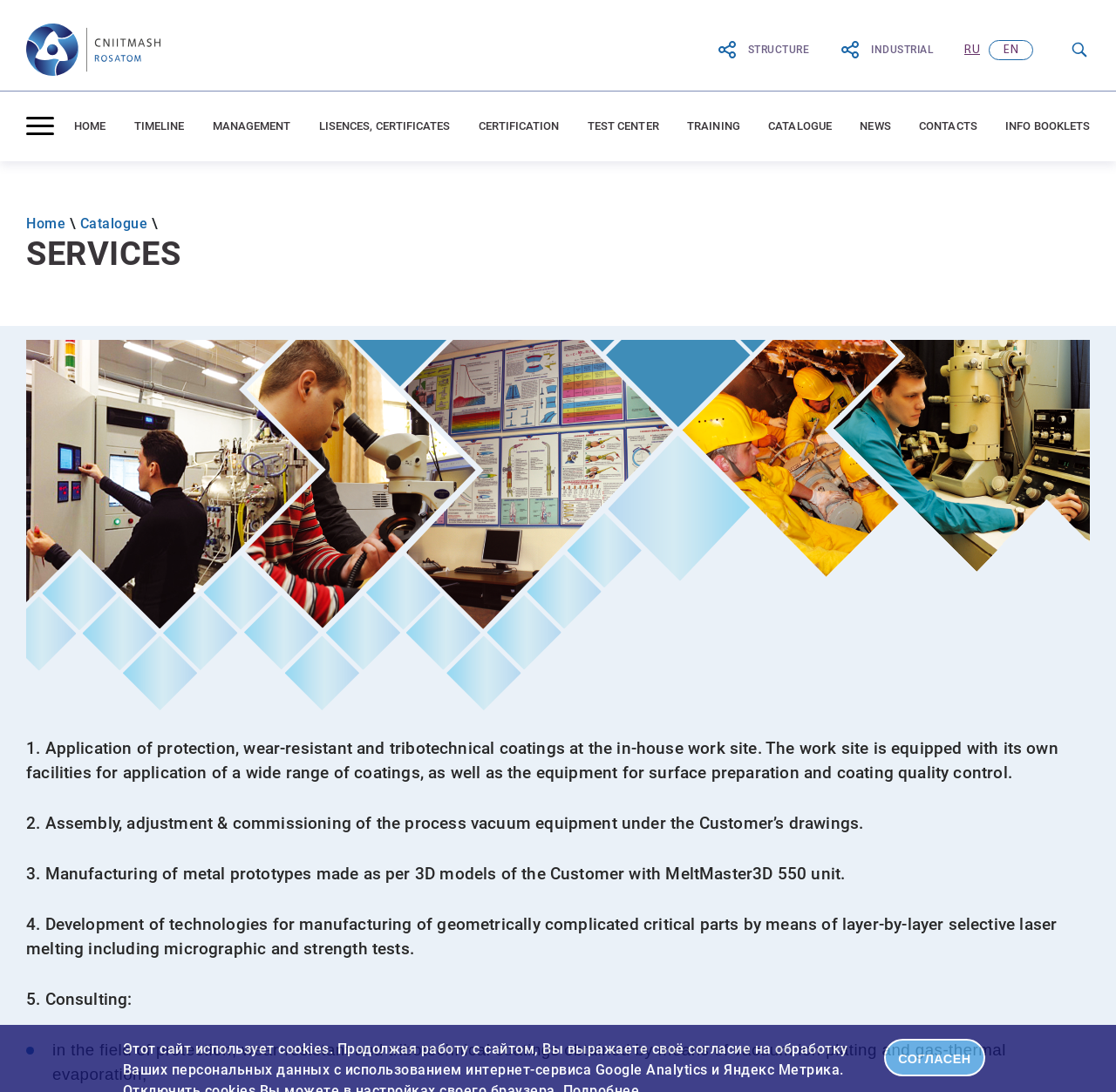Create an elaborate caption for the webpage.

The webpage is about the services offered by CNIITMASH, a Russian company. At the top left, there is a logo of the company, "JSC “RPA “CNIITMASH”", accompanied by a link to the company's homepage. To the right of the logo, there are three links: "STRUCTURE", "INDUSTRIAL", and a language selection option with "RU" and "EN" options.

Below the top section, there is a navigation menu with 11 links: "HOME", "TIMELINE", "MANAGEMENT", "LISENCES, CERTIFICATES", "СERTIFICATION", "TEST CENTER", "TRAINING", "CATALOGUE", "NEWS", "CONTACTS", and "INFO BOOKLETS". 

On the left side of the page, there is a sidebar with several links, including "СERTIFICATION", "Personnel Attestation Centre “AUC CNIITMASH”", "CC & TAC JSC “RPA “CNIITMASH”", and others. 

The main content of the page is divided into sections, each describing a service offered by the company. The sections are headed by a title "SERVICES" and contain descriptive text about the services, including application of protection coatings, assembly and commissioning of process vacuum equipment, manufacturing of metal prototypes, development of technologies for manufacturing critical parts, and consulting services. 

At the bottom of the page, there is a button and a link to the company's catalogue.